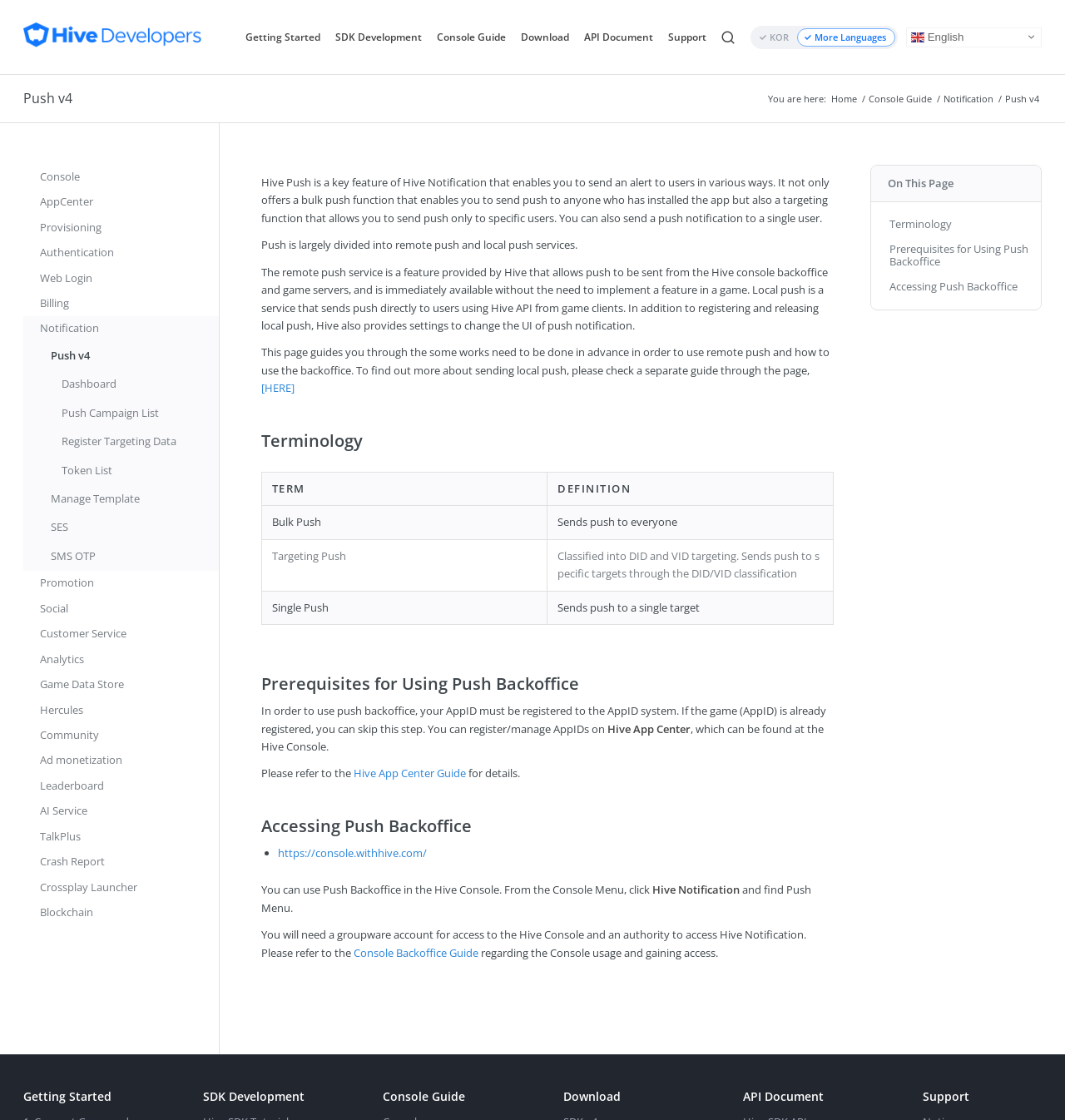Provide your answer in one word or a succinct phrase for the question: 
What is required to access the Hive Console?

Groupware account and authority